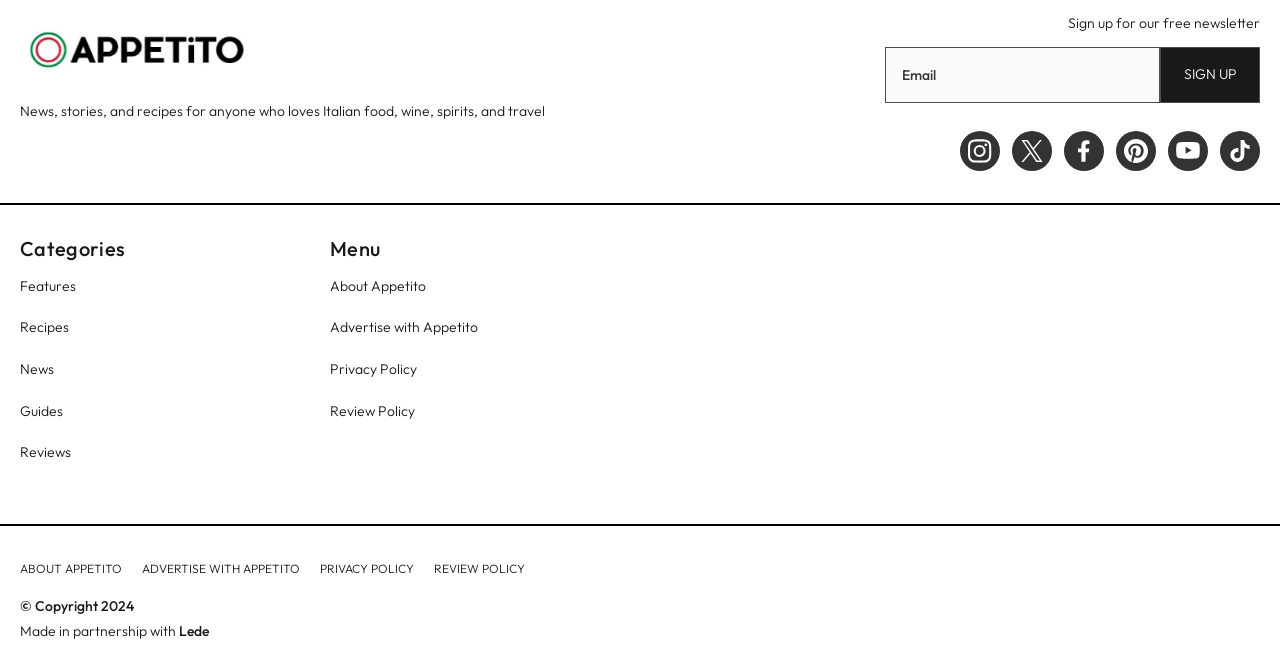Determine the bounding box coordinates of the clickable region to follow the instruction: "Fill out the 'Name' textbox".

None